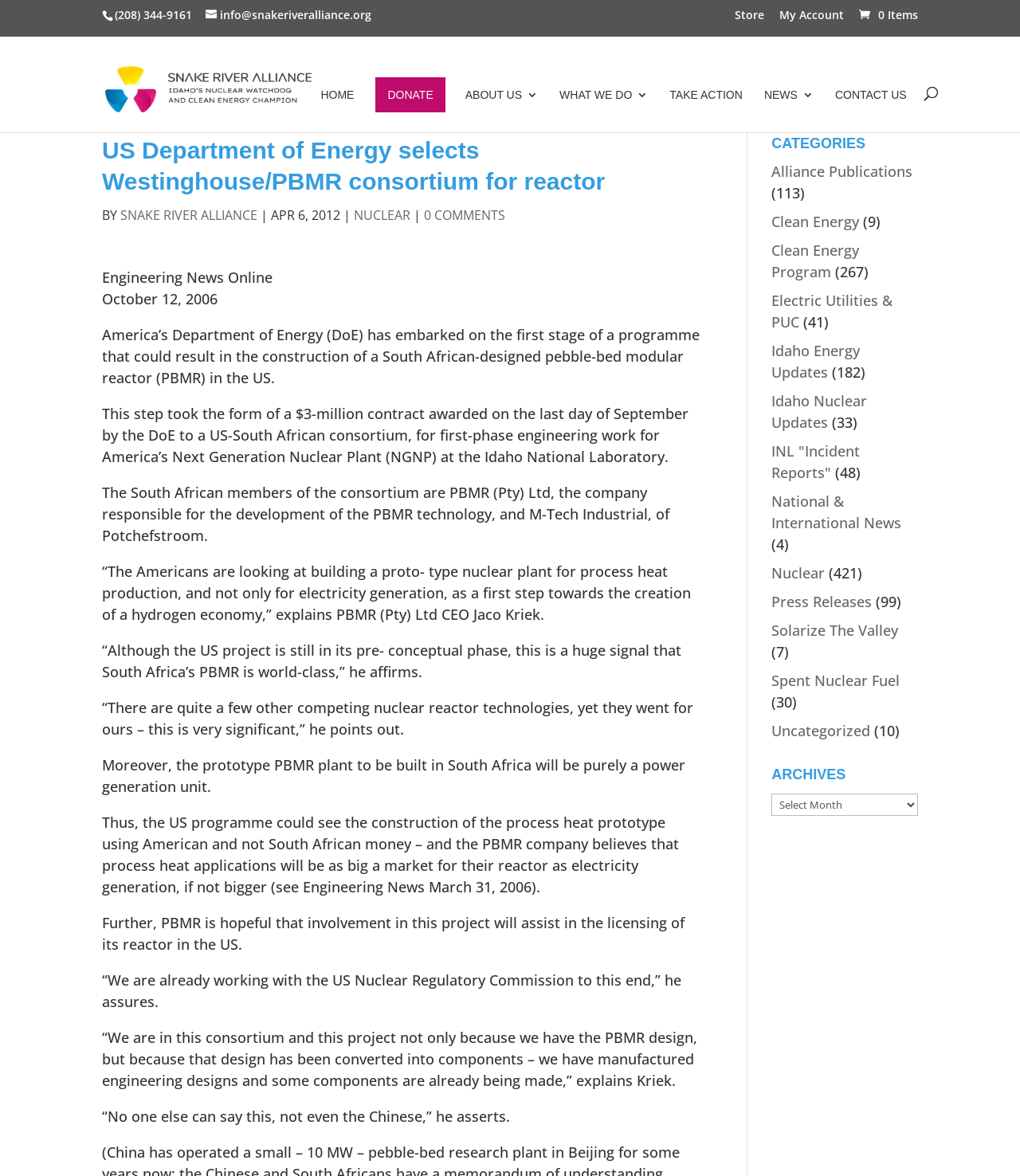What is the topic of the news article?
Using the image, respond with a single word or phrase.

Nuclear